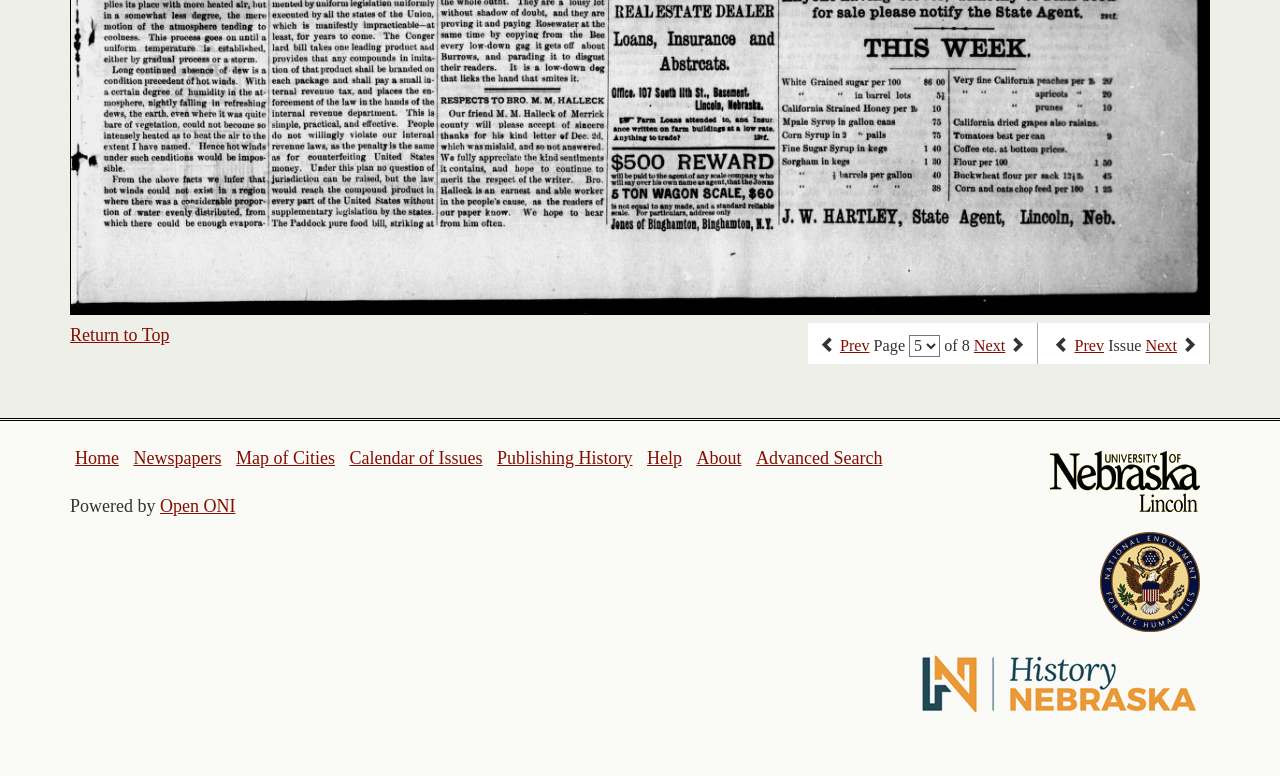Please respond to the question with a concise word or phrase:
What is the first link on the top left?

Return to Top